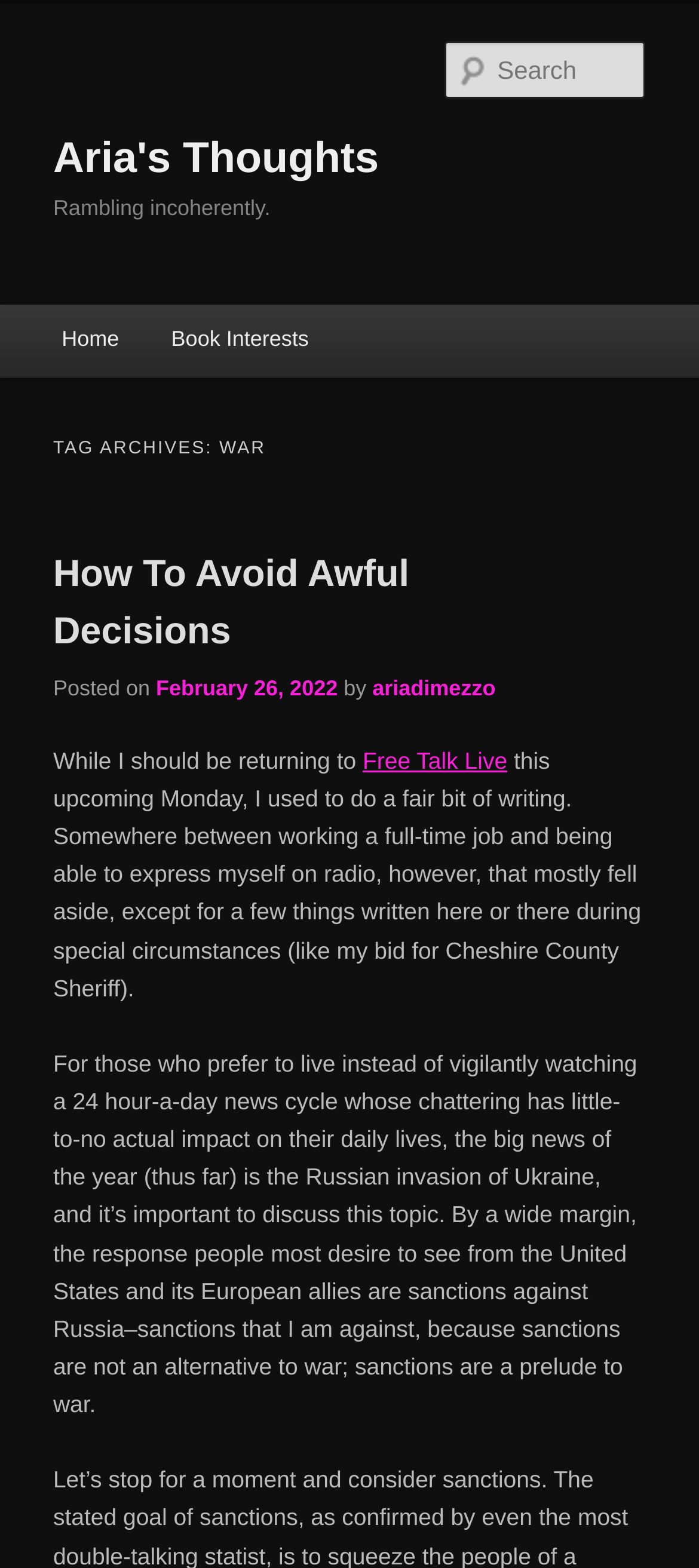Determine the bounding box coordinates for the area that needs to be clicked to fulfill this task: "Read the post 'How To Avoid Awful Decisions'". The coordinates must be given as four float numbers between 0 and 1, i.e., [left, top, right, bottom].

[0.076, 0.354, 0.585, 0.416]